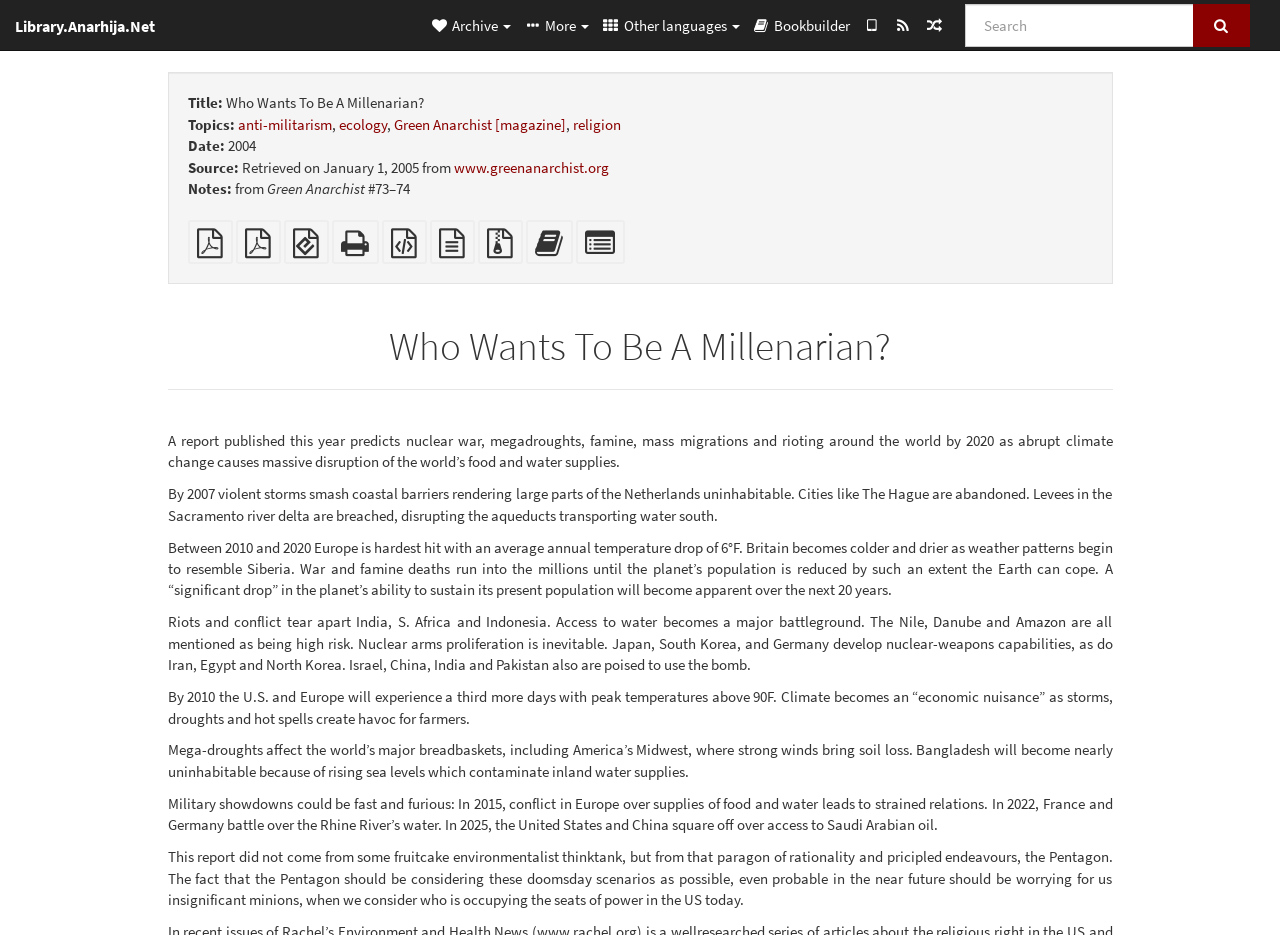Determine the bounding box coordinates (top-left x, top-left y, bottom-right x, bottom-right y) of the UI element described in the following text: plain text source

[0.336, 0.255, 0.371, 0.275]